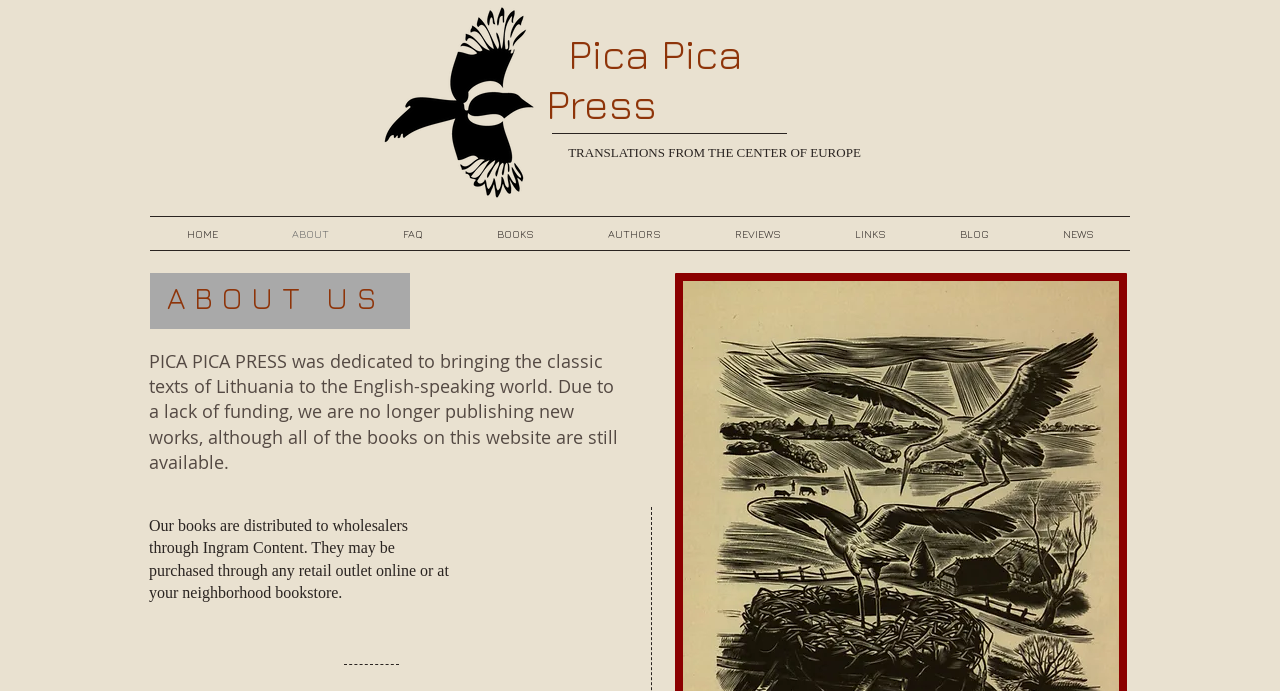Observe the image and answer the following question in detail: Is Pica Pica Press still publishing new works?

The text 'Due to a lack of funding, we are no longer publishing new works...' suggests that Pica Pica Press is no longer publishing new works due to a lack of funding.